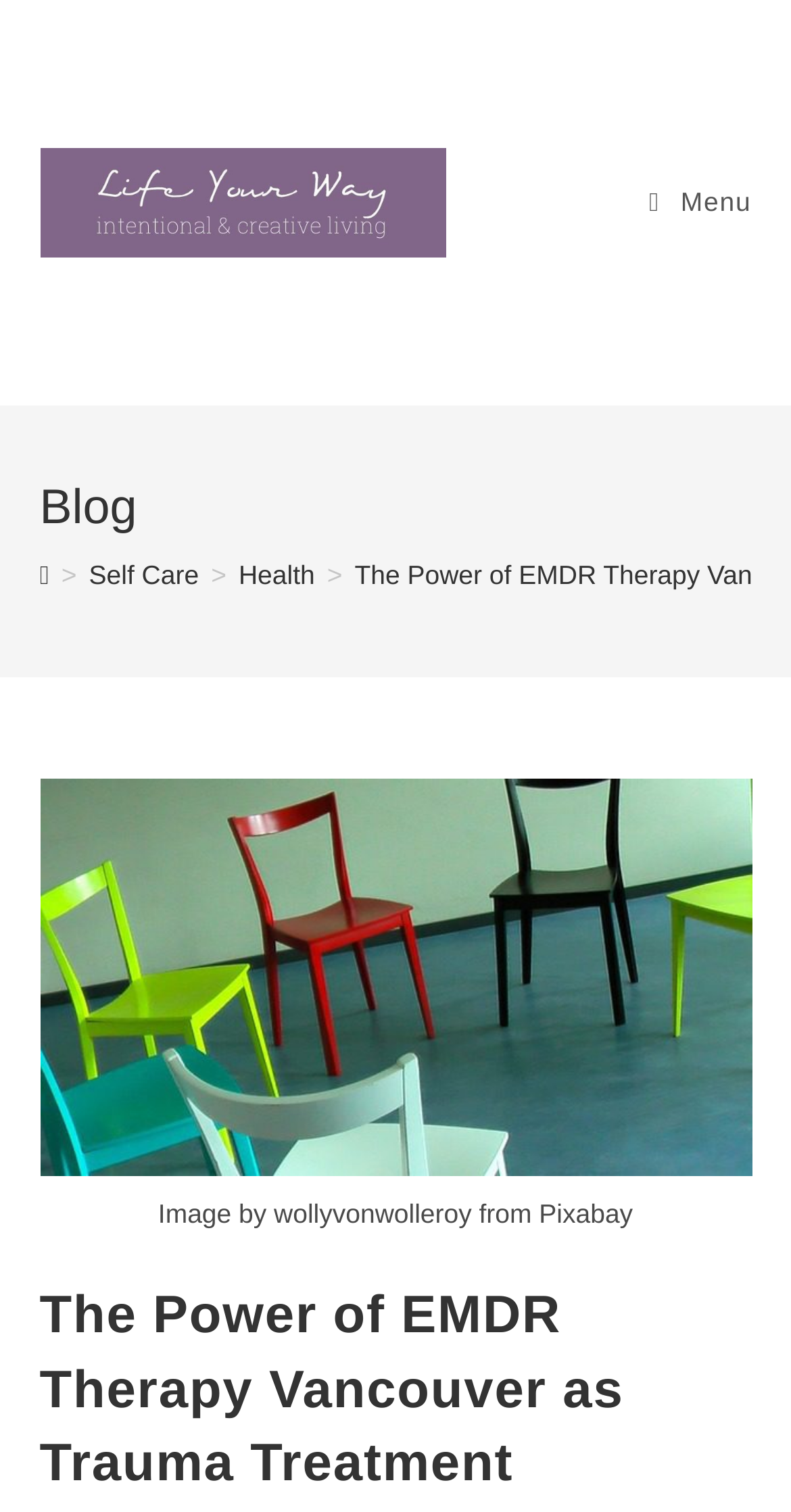Provide the bounding box coordinates for the specified HTML element described in this description: "Self Care". The coordinates should be four float numbers ranging from 0 to 1, in the format [left, top, right, bottom].

[0.112, 0.37, 0.251, 0.39]